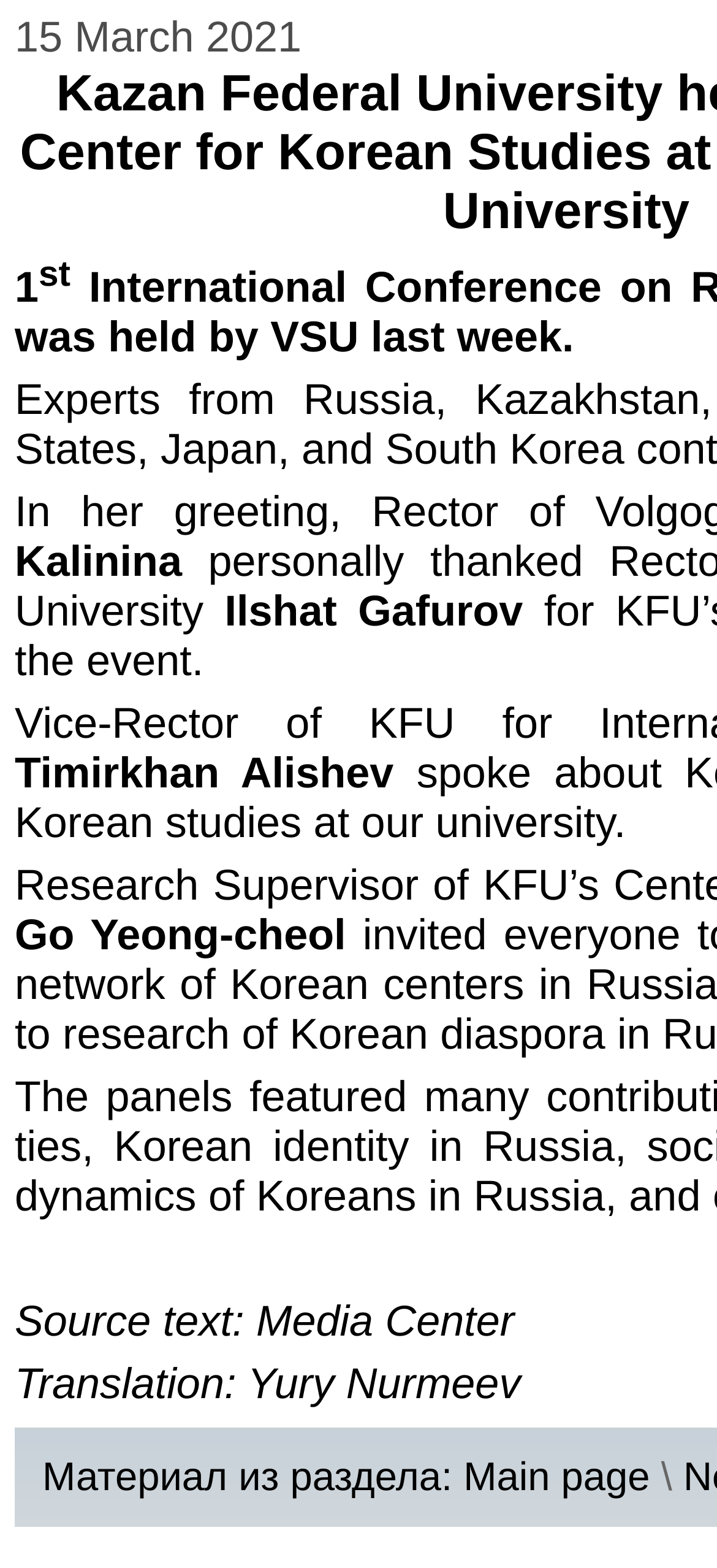What is the link at the bottom of the webpage?
Kindly offer a detailed explanation using the data available in the image.

I found the link 'Main page' at the bottom of the webpage, which is located next to the text 'Материал из раздела:' and is likely a navigation link to the main page of the website.